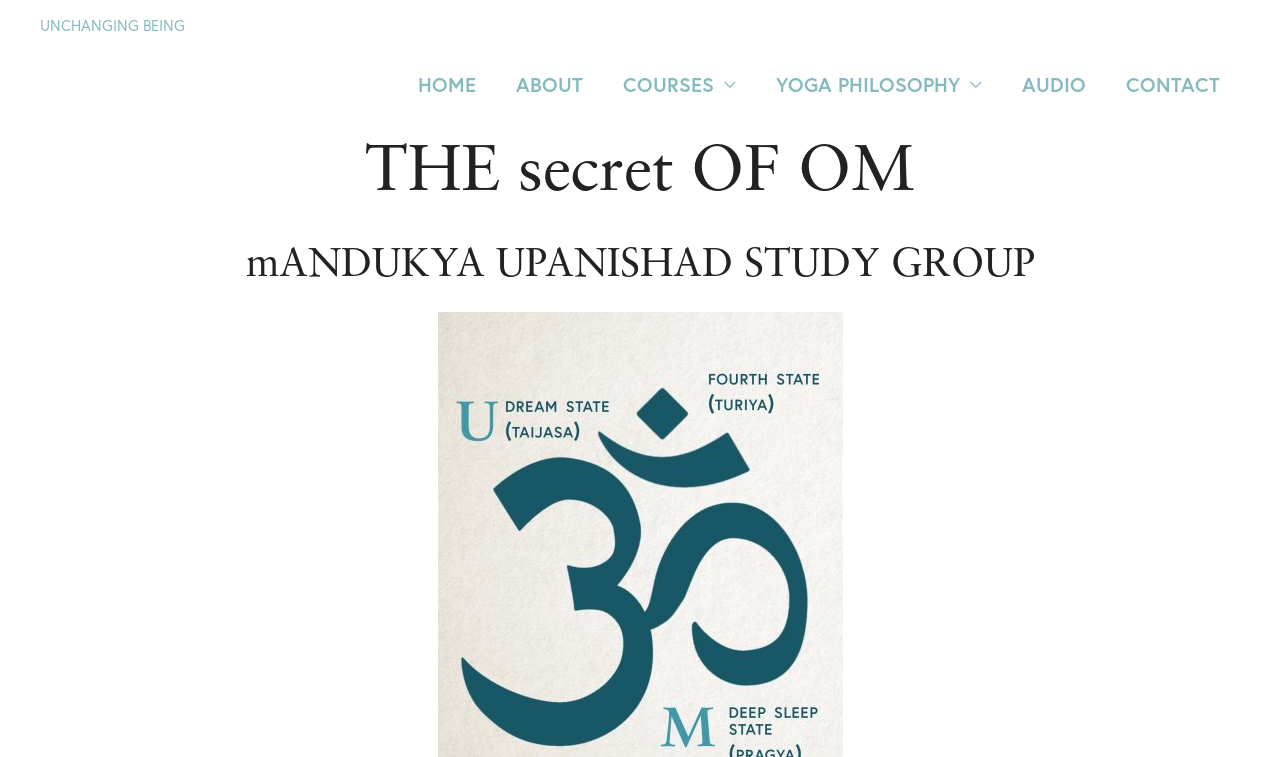Please find the top heading of the webpage and generate its text.

THE secret OF OM